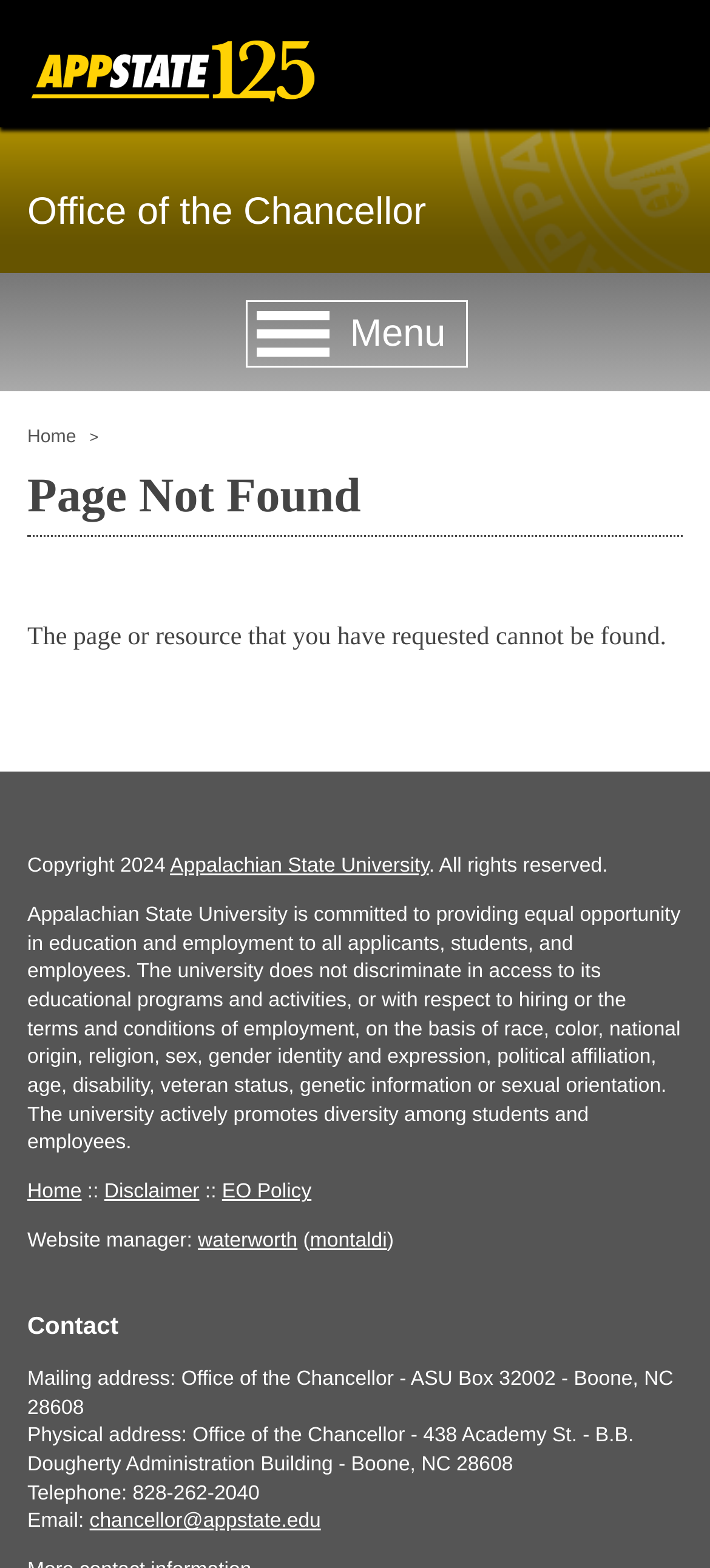Show the bounding box coordinates of the element that should be clicked to complete the task: "Go to Office of the Chancellor".

[0.038, 0.122, 0.6, 0.148]